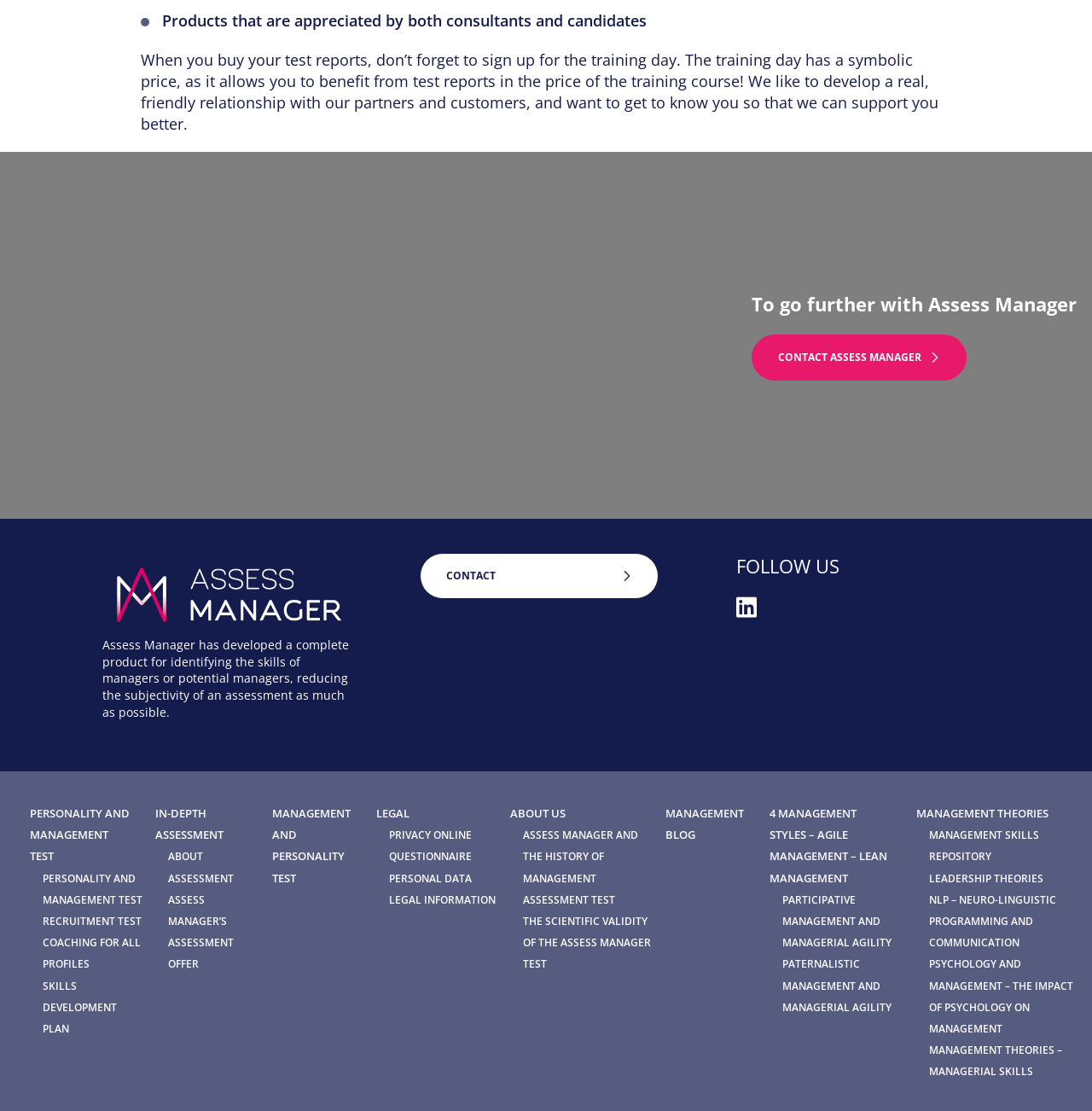Please locate the bounding box coordinates of the element that needs to be clicked to achieve the following instruction: "Learn about personality and management test". The coordinates should be four float numbers between 0 and 1, i.e., [left, top, right, bottom].

[0.027, 0.725, 0.119, 0.778]